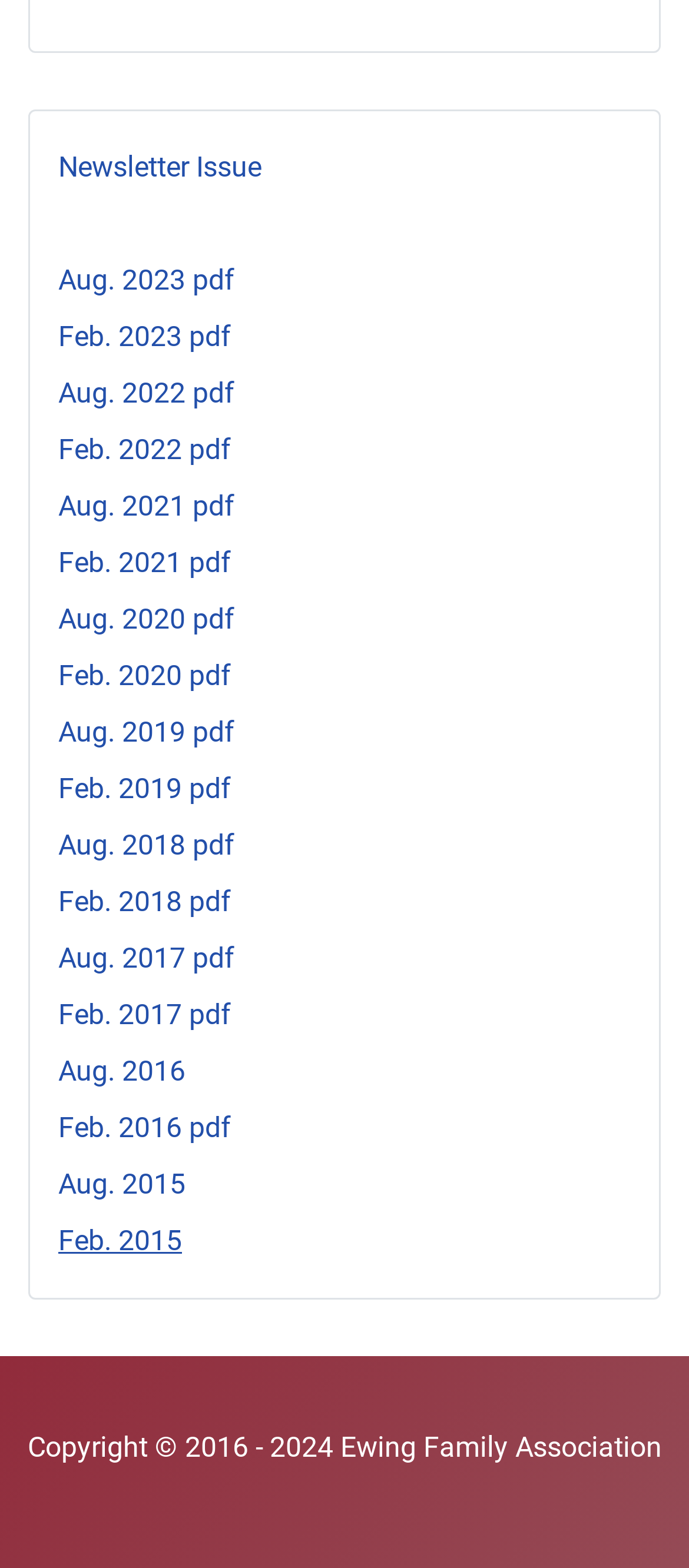What is the purpose of the link 'Back to Top'?
Please give a detailed and elaborate answer to the question based on the image.

The link 'Back to Top' is located at the bottom of the webpage, and its purpose is to allow users to quickly scroll back to the top of the page, likely after scrolling down to view the list of newsletter issues.